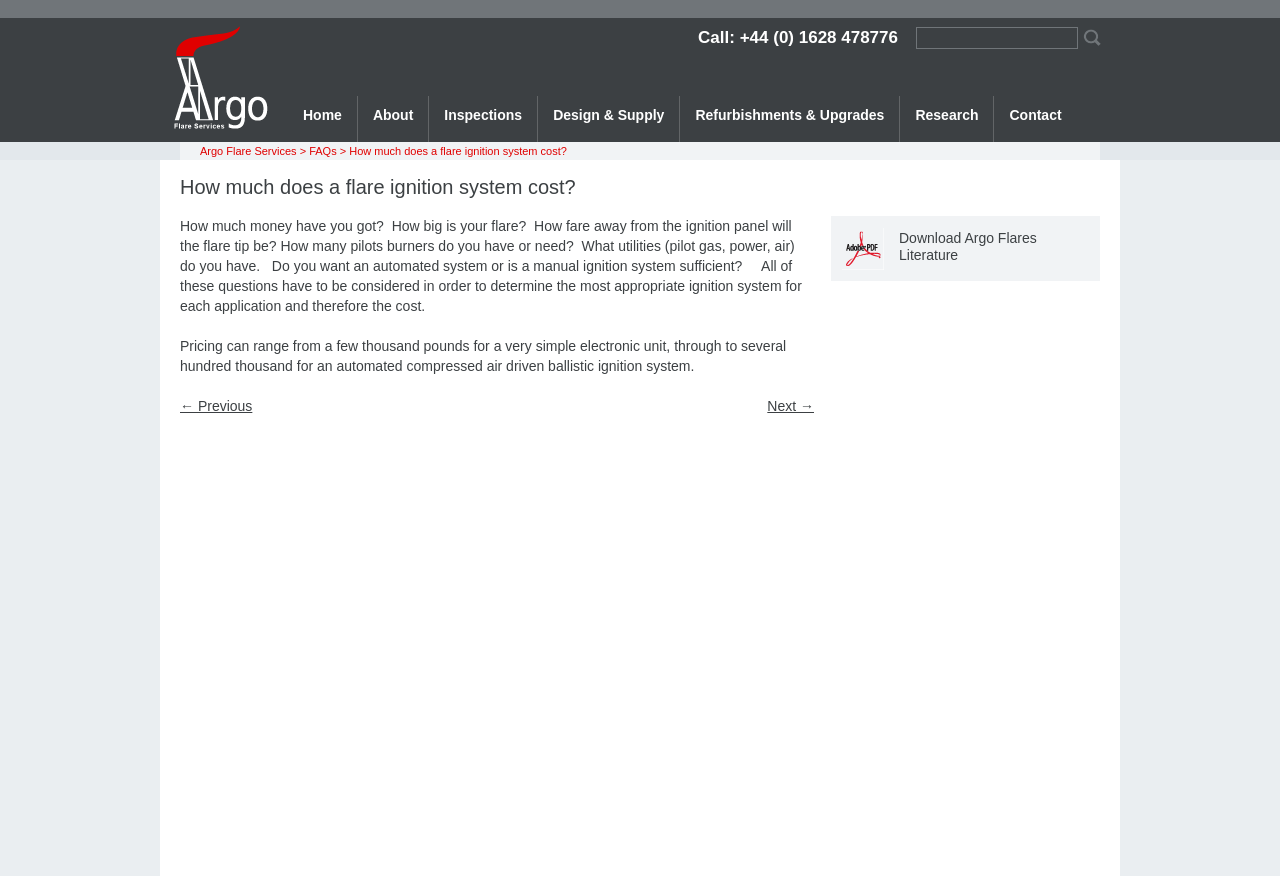Determine the bounding box coordinates of the element's region needed to click to follow the instruction: "Submit the form". Provide these coordinates as four float numbers between 0 and 1, formatted as [left, top, right, bottom].

[0.845, 0.031, 0.862, 0.056]